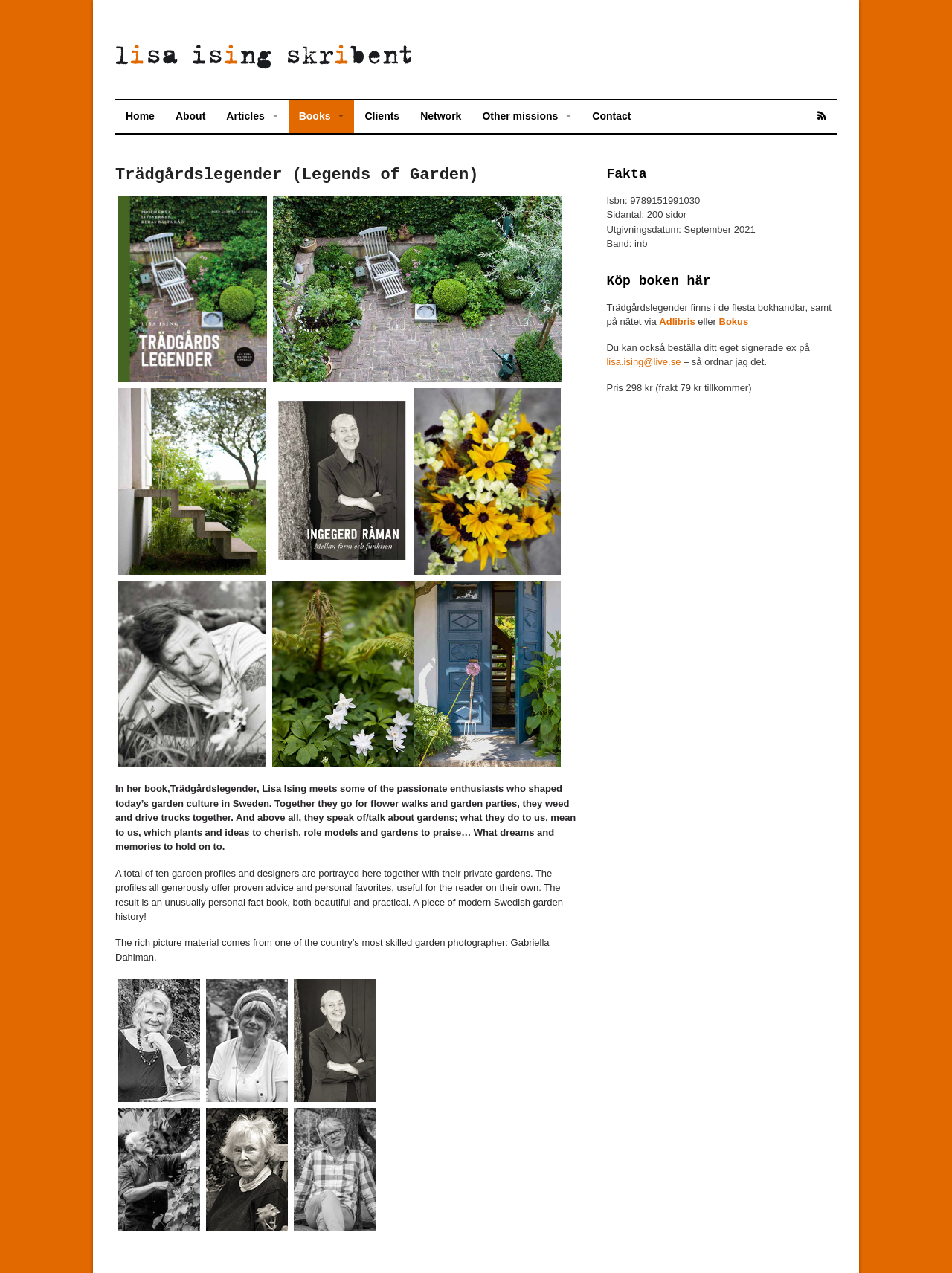Pinpoint the bounding box coordinates of the element you need to click to execute the following instruction: "Check the book details under 'Fakta'". The bounding box should be represented by four float numbers between 0 and 1, in the format [left, top, right, bottom].

[0.637, 0.131, 0.879, 0.328]